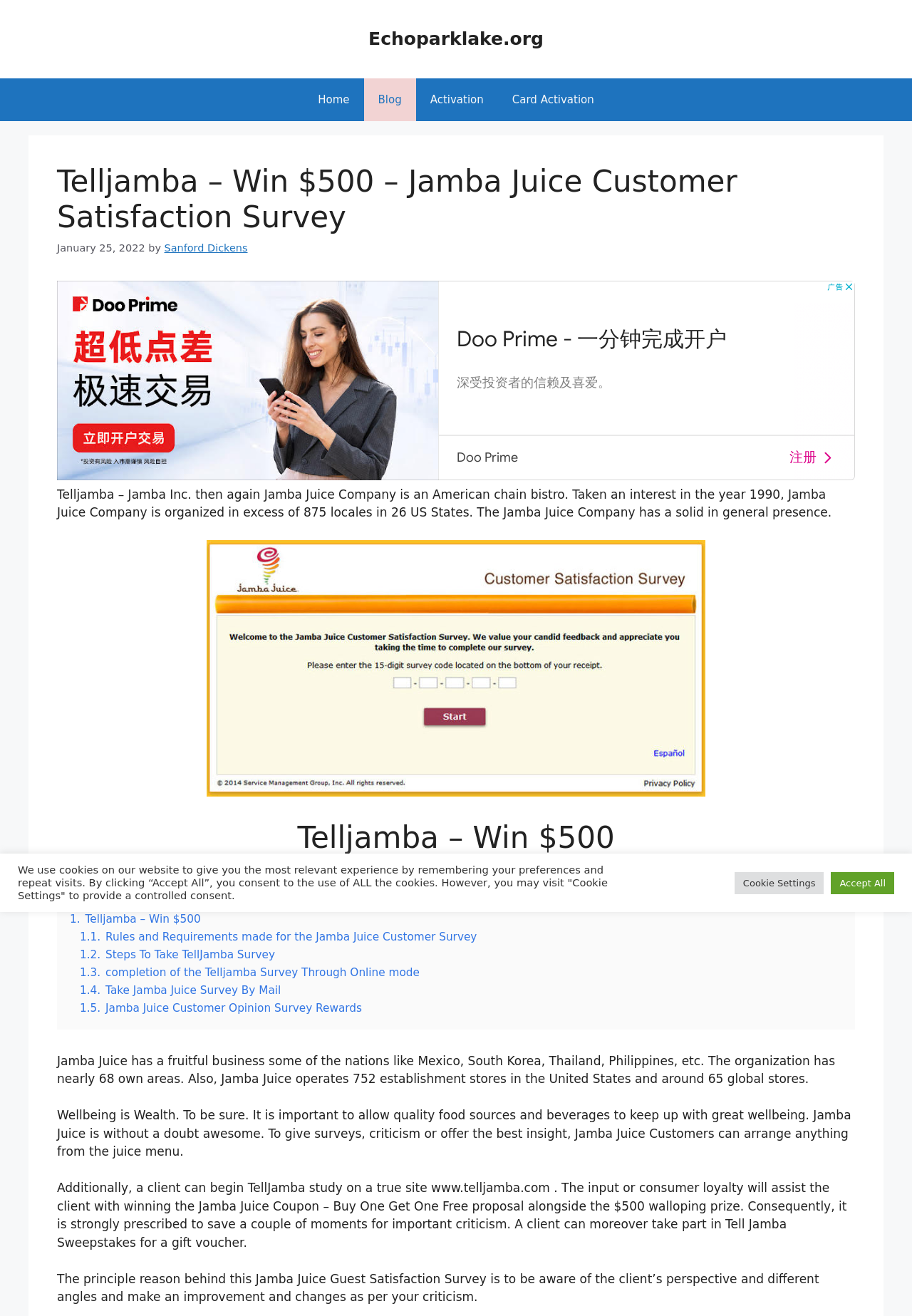What is the prize for participating in the Jamba Juice Customer Satisfaction Survey?
Based on the screenshot, provide your answer in one word or phrase.

$500